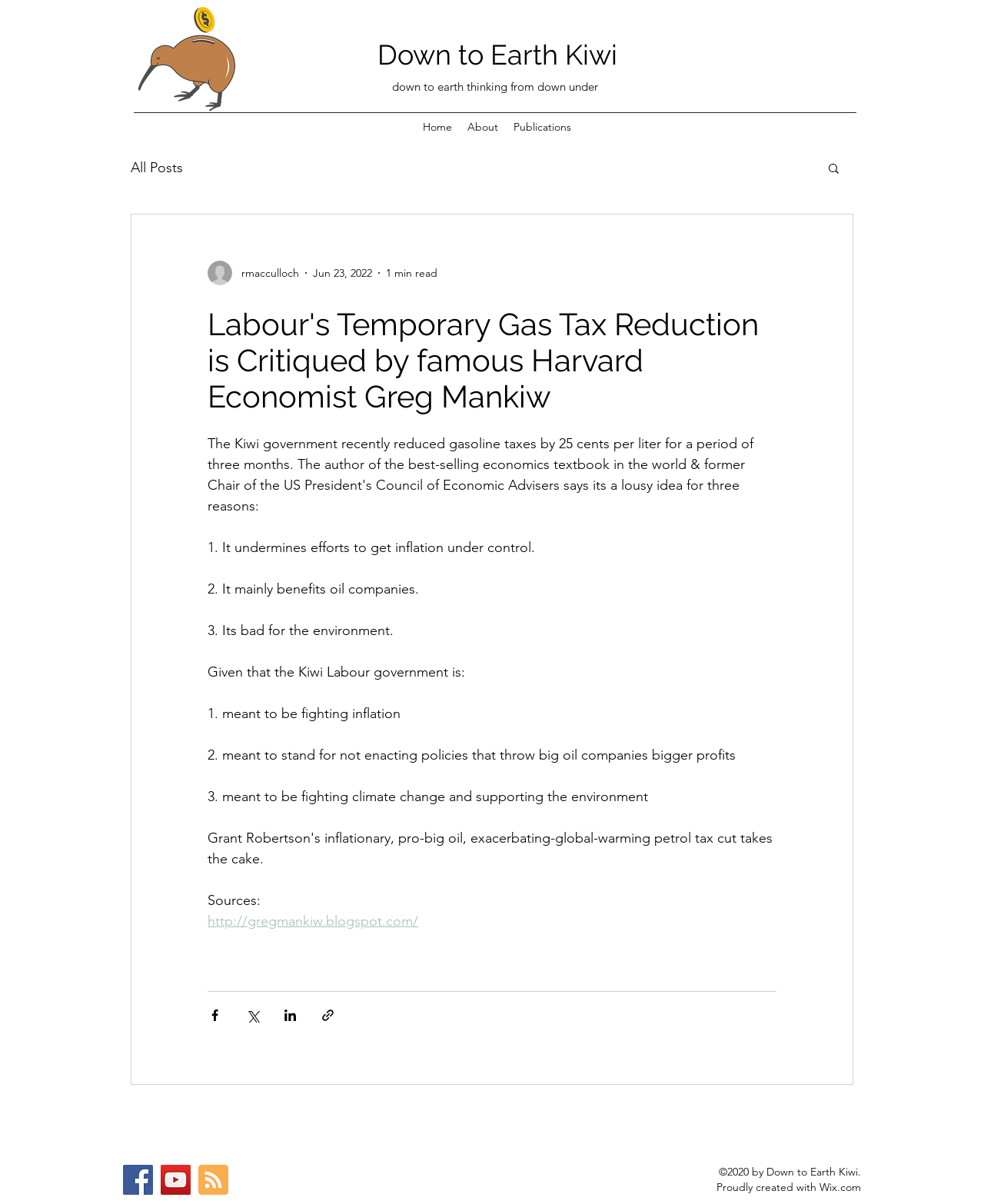Using the provided description Down to Earth Kiwi, find the bounding box coordinates for the UI element. Provide the coordinates in (top-left x, top-left y, bottom-right x, bottom-right y) format, ensuring all values are between 0 and 1.

[0.383, 0.032, 0.627, 0.059]